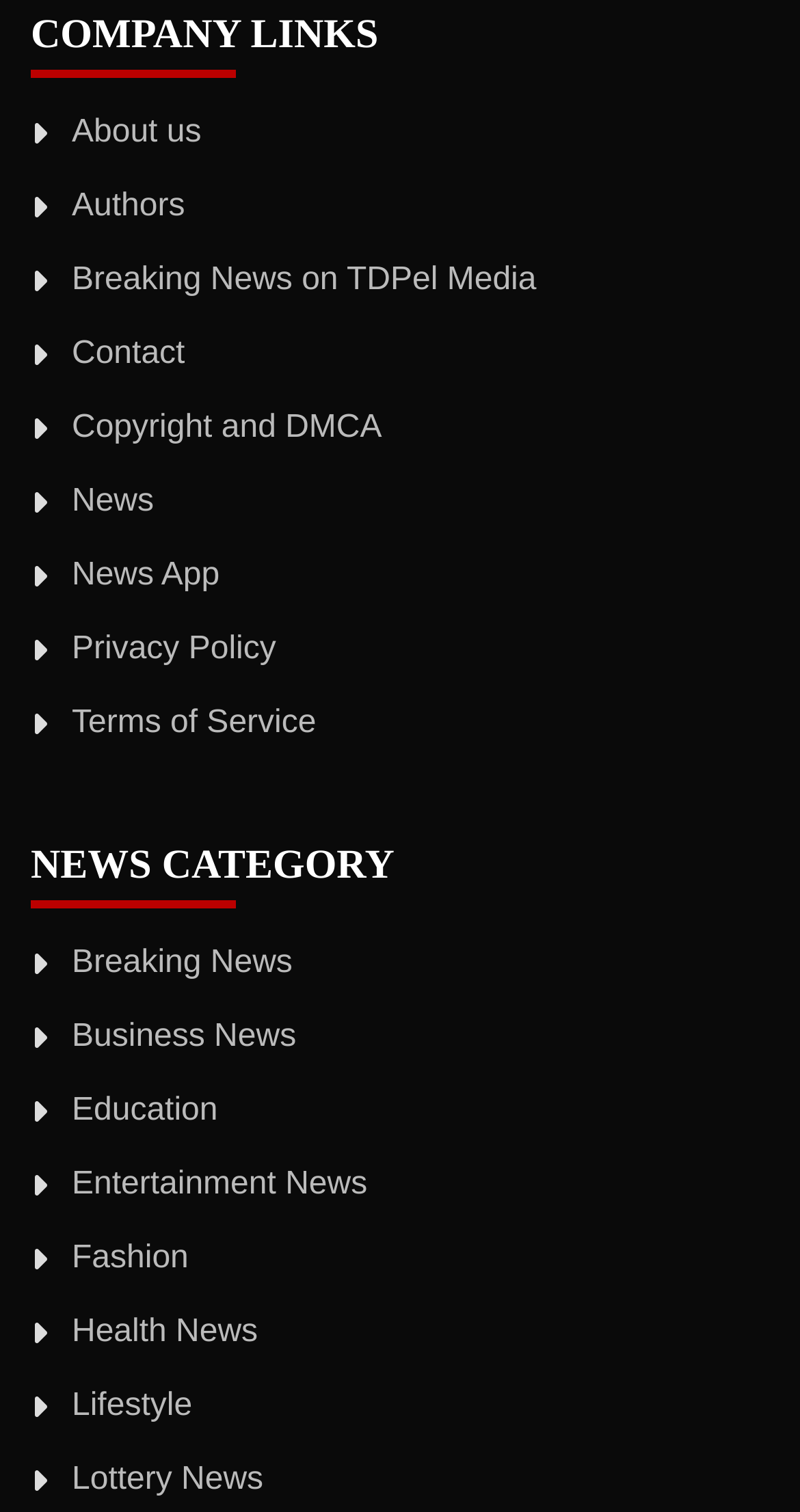How many headings are there on the webpage?
Please use the visual content to give a single word or phrase answer.

2